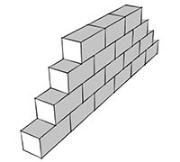What is the purpose of the online calculator?
Based on the image, please offer an in-depth response to the question.

The online calculator is designed to help users calculate the dimensions and materials needed for building projects involving walls, bricks, and mortar, which means it provides a tool for users to determine the specifications for wall structures, including the measurement of mortar thickness between bricks.